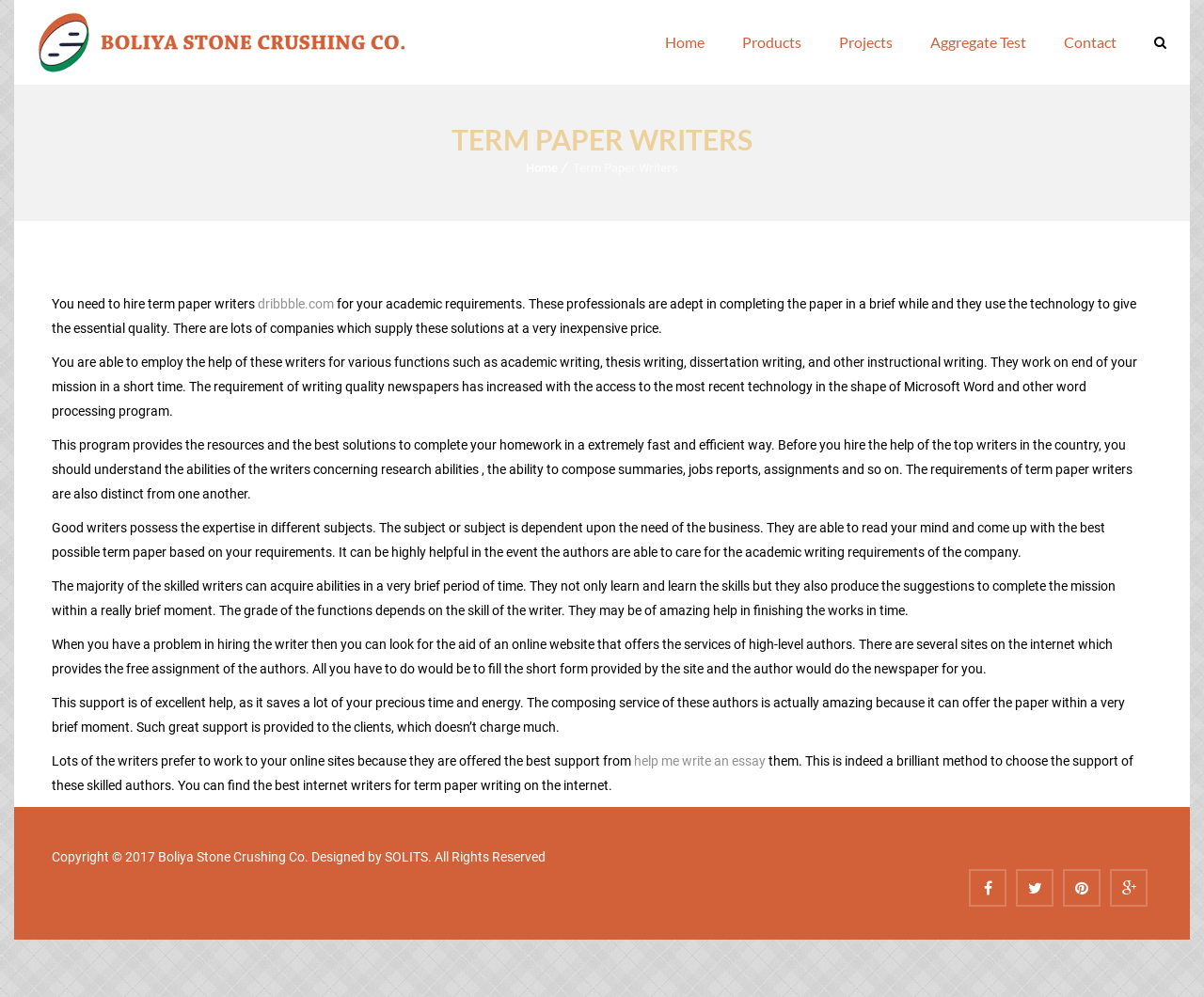Please specify the bounding box coordinates of the area that should be clicked to accomplish the following instruction: "Click on the 'Boliya Stone Crushing Co.' logo". The coordinates should consist of four float numbers between 0 and 1, i.e., [left, top, right, bottom].

[0.031, 0.012, 0.336, 0.073]